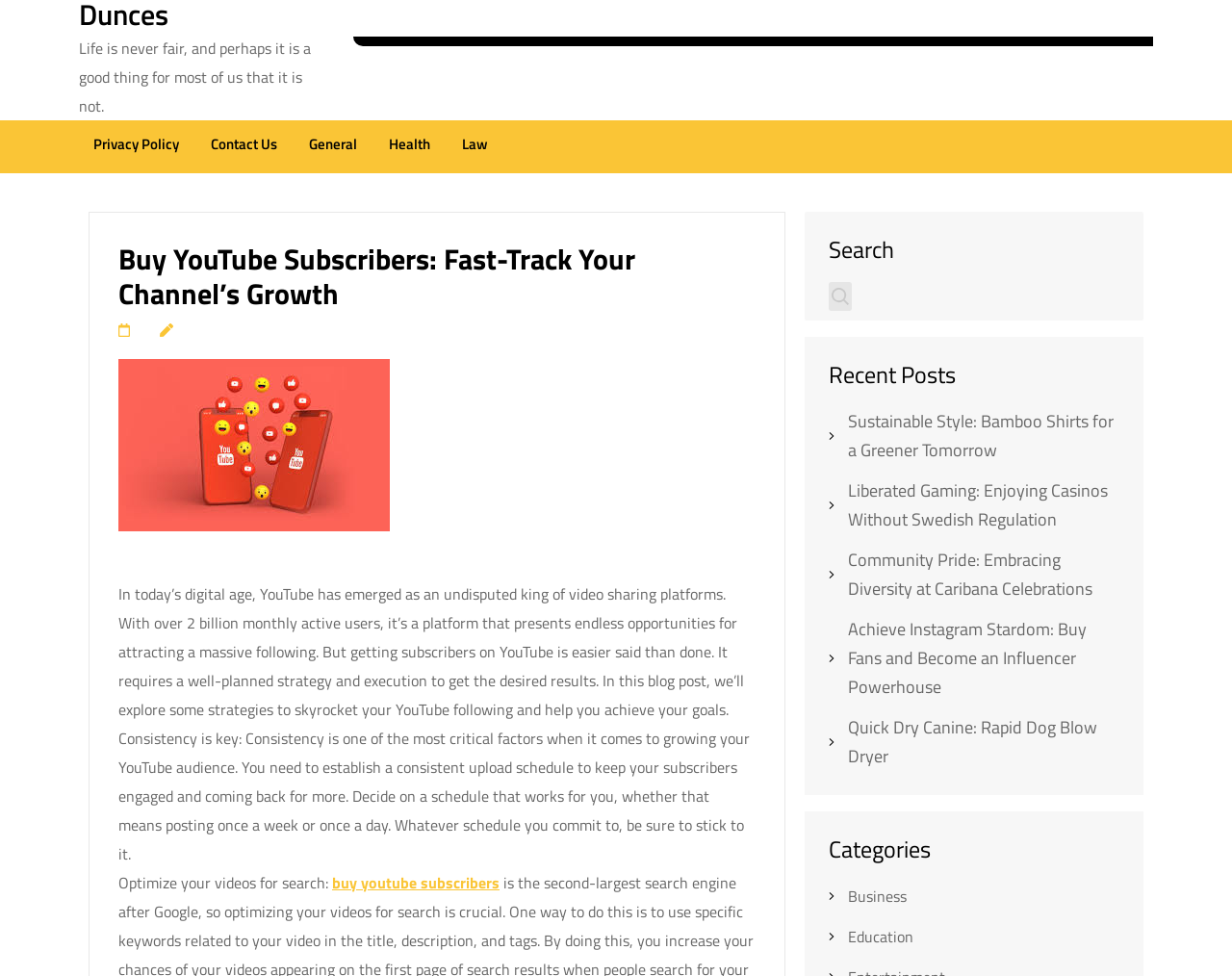Determine the bounding box coordinates of the clickable element to complete this instruction: "Click on the 'Privacy Policy' link". Provide the coordinates in the format of four float numbers between 0 and 1, [left, top, right, bottom].

[0.076, 0.133, 0.145, 0.168]